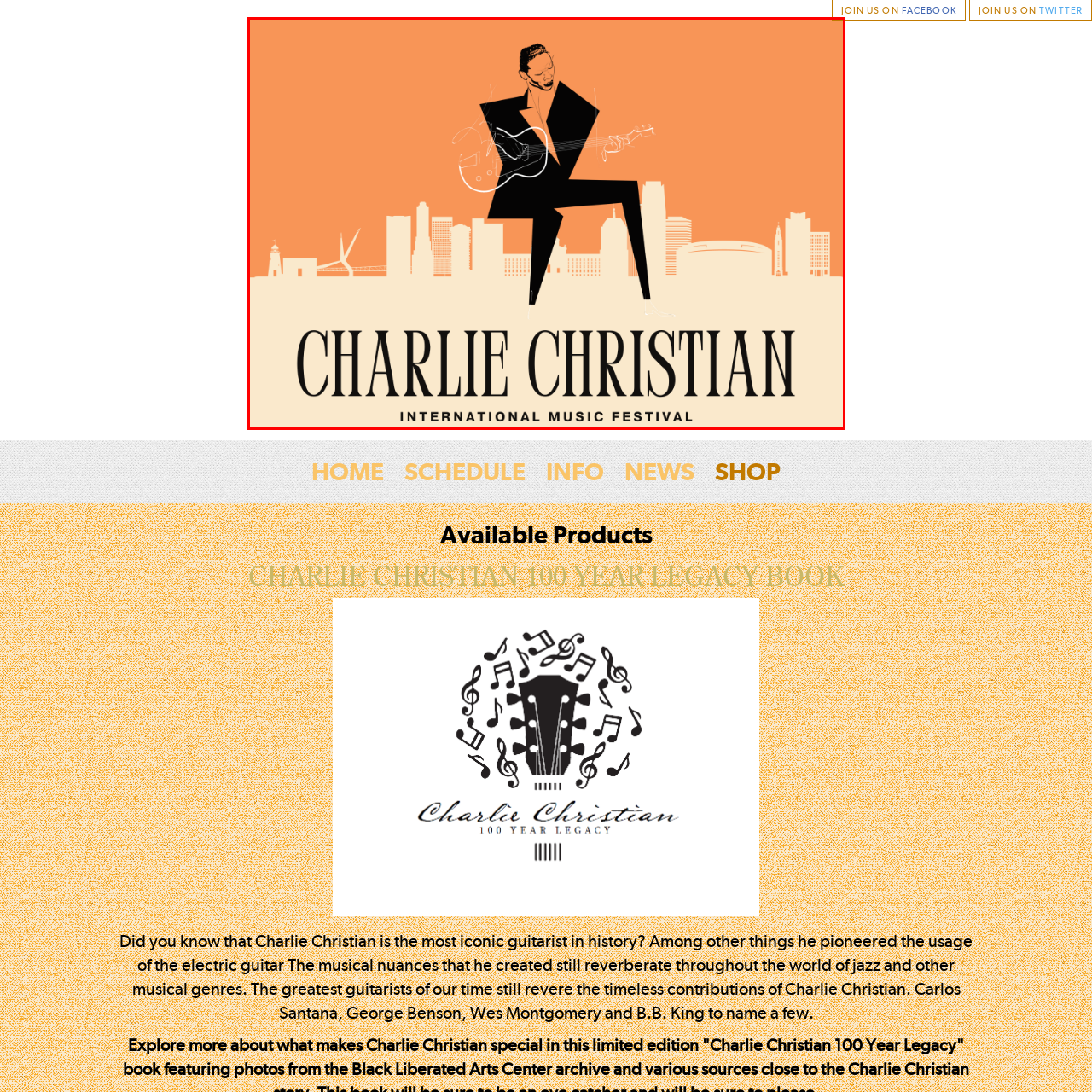Concentrate on the image marked by the red box, What is the name of the legendary guitarist depicted in the illustration?
 Your answer should be a single word or phrase.

Charlie Christian